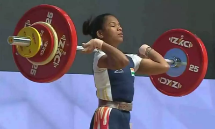What is Jhilli Dalabehera holding in the image?
Carefully examine the image and provide a detailed answer to the question.

The caption describes Jhilli Dalabehera as preparing to execute her technique with a barbell loaded with red weights, indicating that she is holding a barbell in the image.